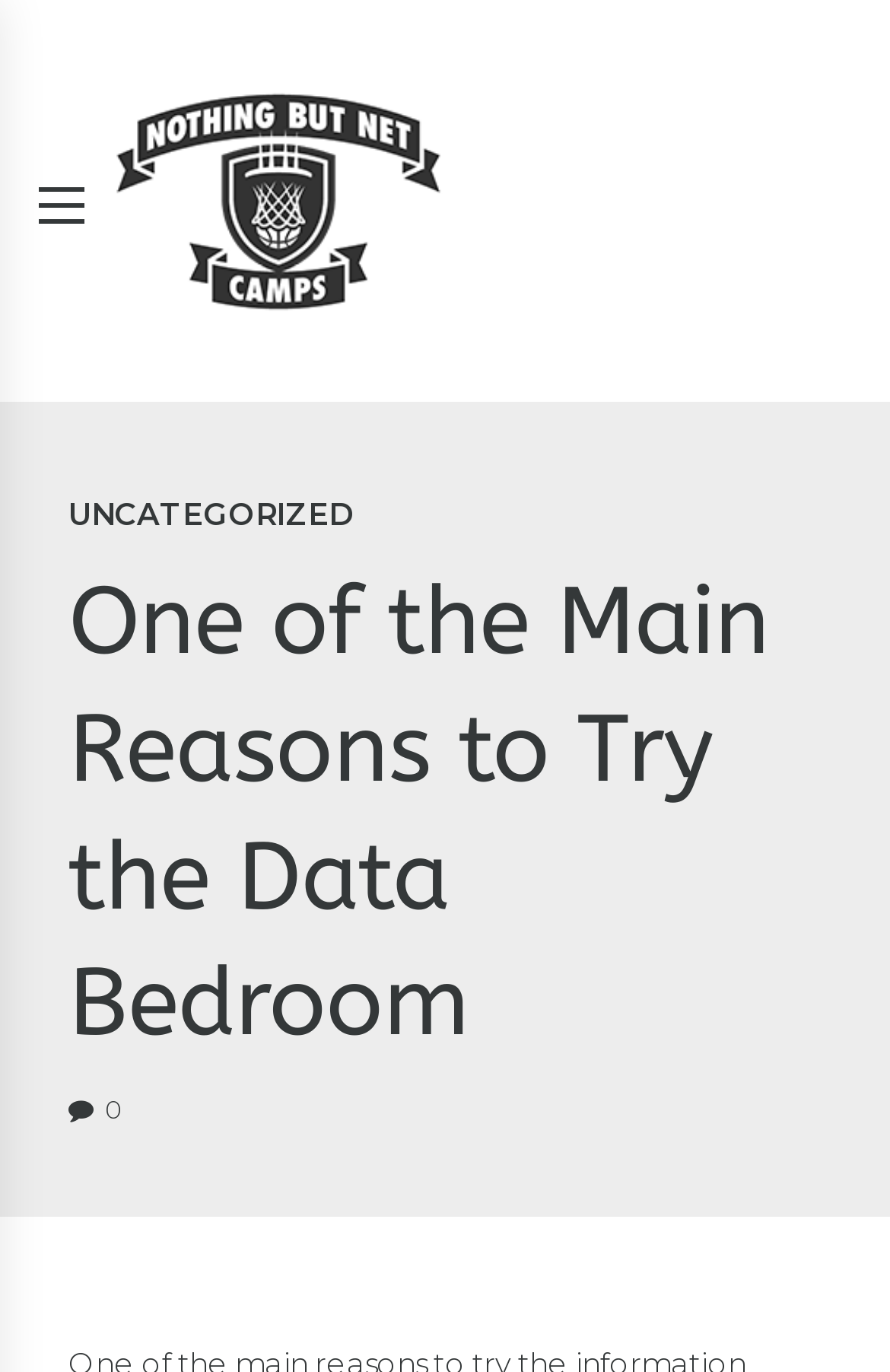Please reply to the following question with a single word or a short phrase:
What is the category of the article?

UNCATEGORIZED